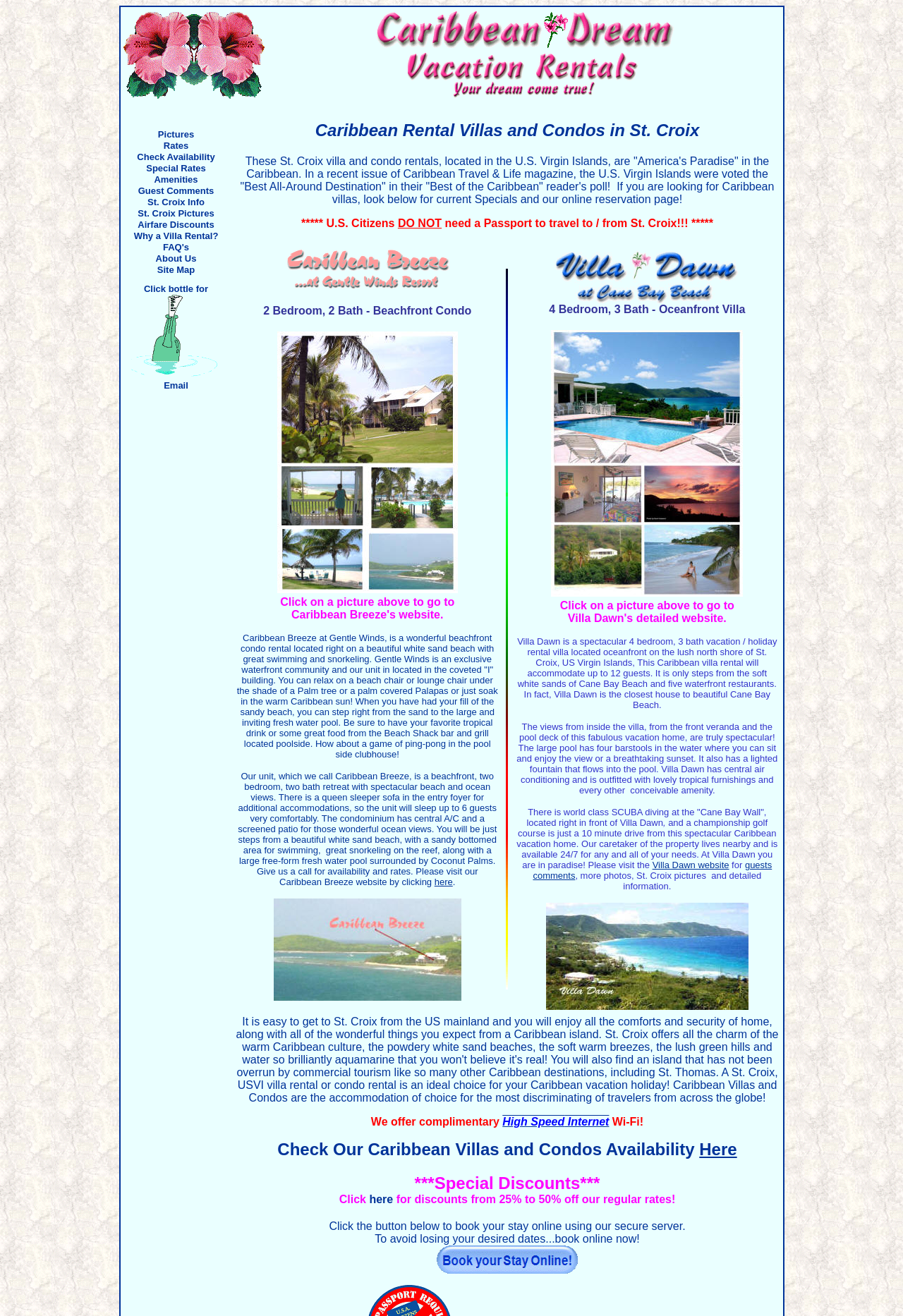Determine the bounding box for the UI element as described: "Why a Villa Rental?". The coordinates should be represented as four float numbers between 0 and 1, formatted as [left, top, right, bottom].

[0.148, 0.176, 0.242, 0.183]